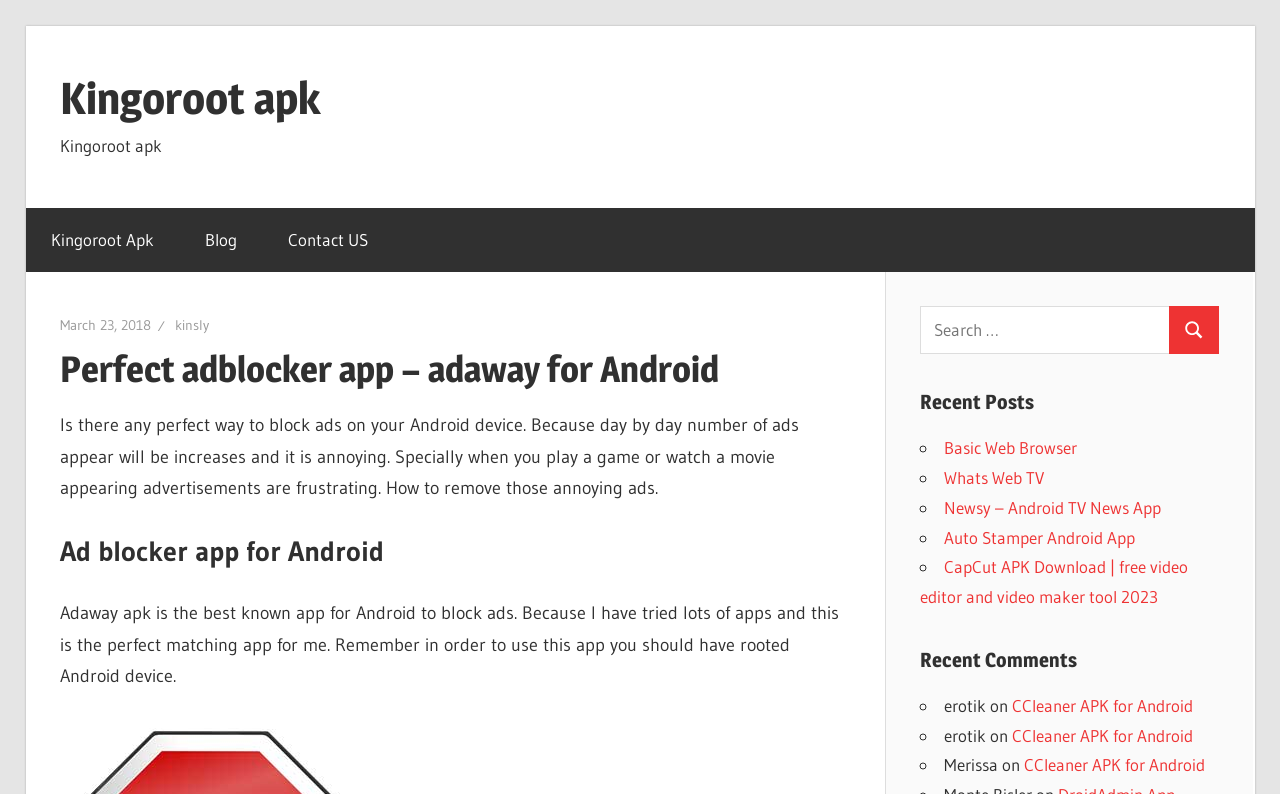Using floating point numbers between 0 and 1, provide the bounding box coordinates in the format (top-left x, top-left y, bottom-right x, bottom-right y). Locate the UI element described here: kinsly

[0.136, 0.398, 0.163, 0.42]